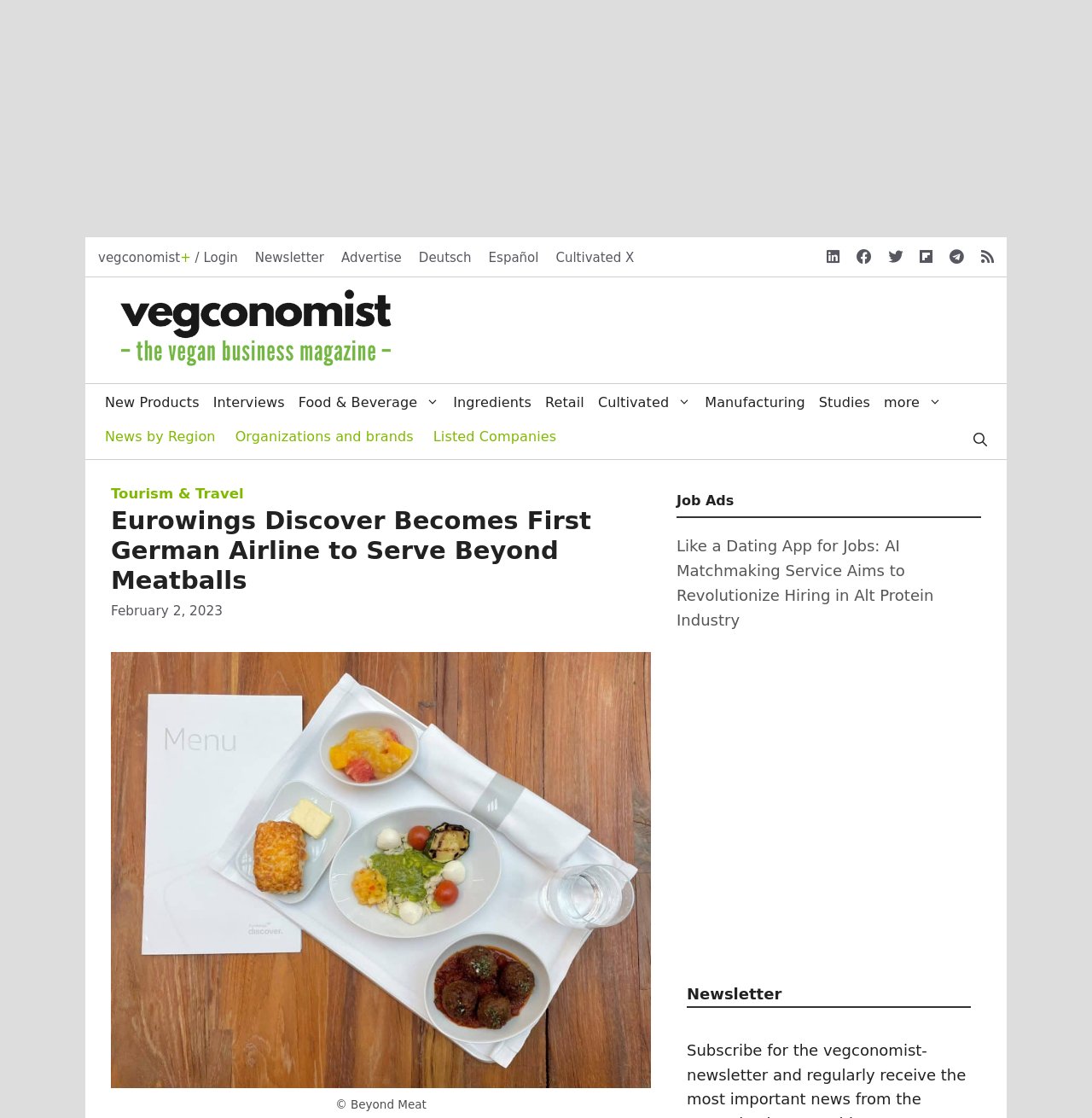Locate the bounding box coordinates of the area to click to fulfill this instruction: "Click the 'Translate »' link". The bounding box should be presented as four float numbers between 0 and 1, in the order [left, top, right, bottom].

None